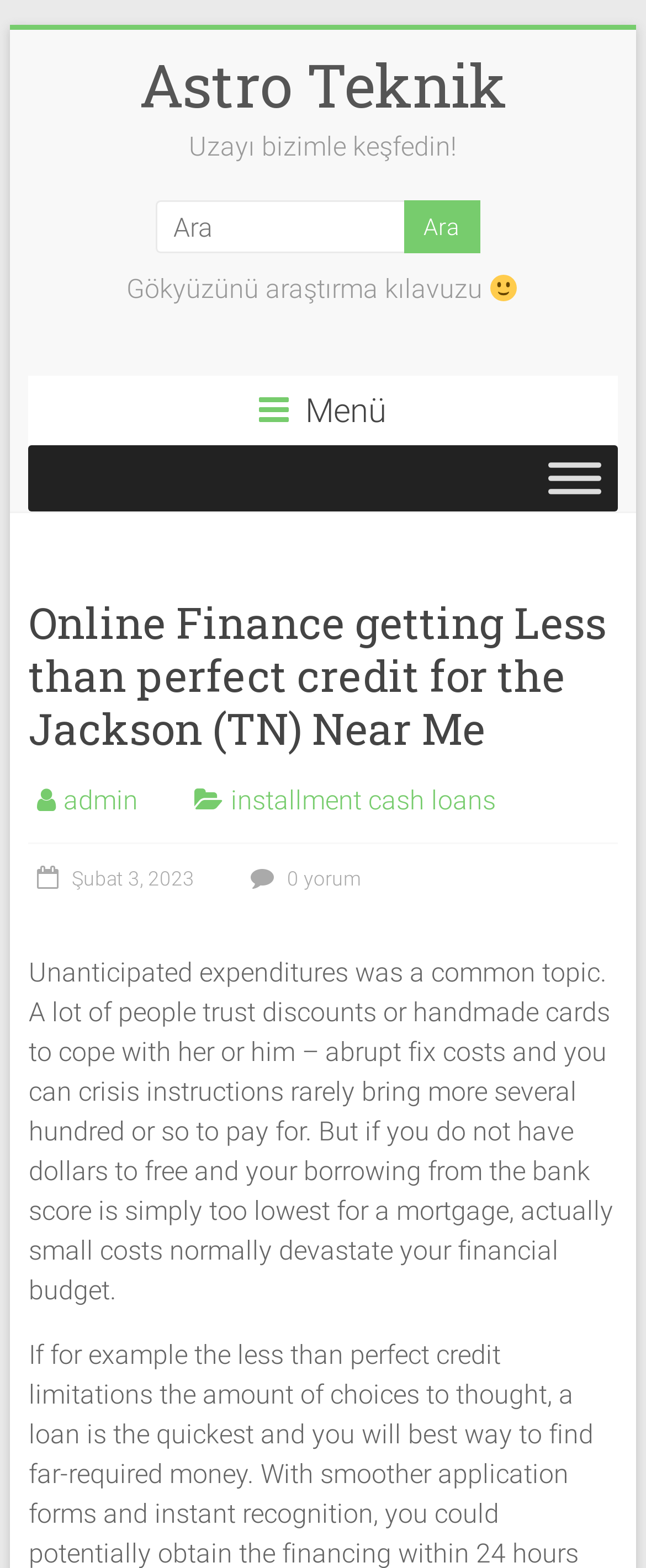Provide the bounding box coordinates of the section that needs to be clicked to accomplish the following instruction: "Click the 'admin' link."

[0.098, 0.5, 0.213, 0.52]